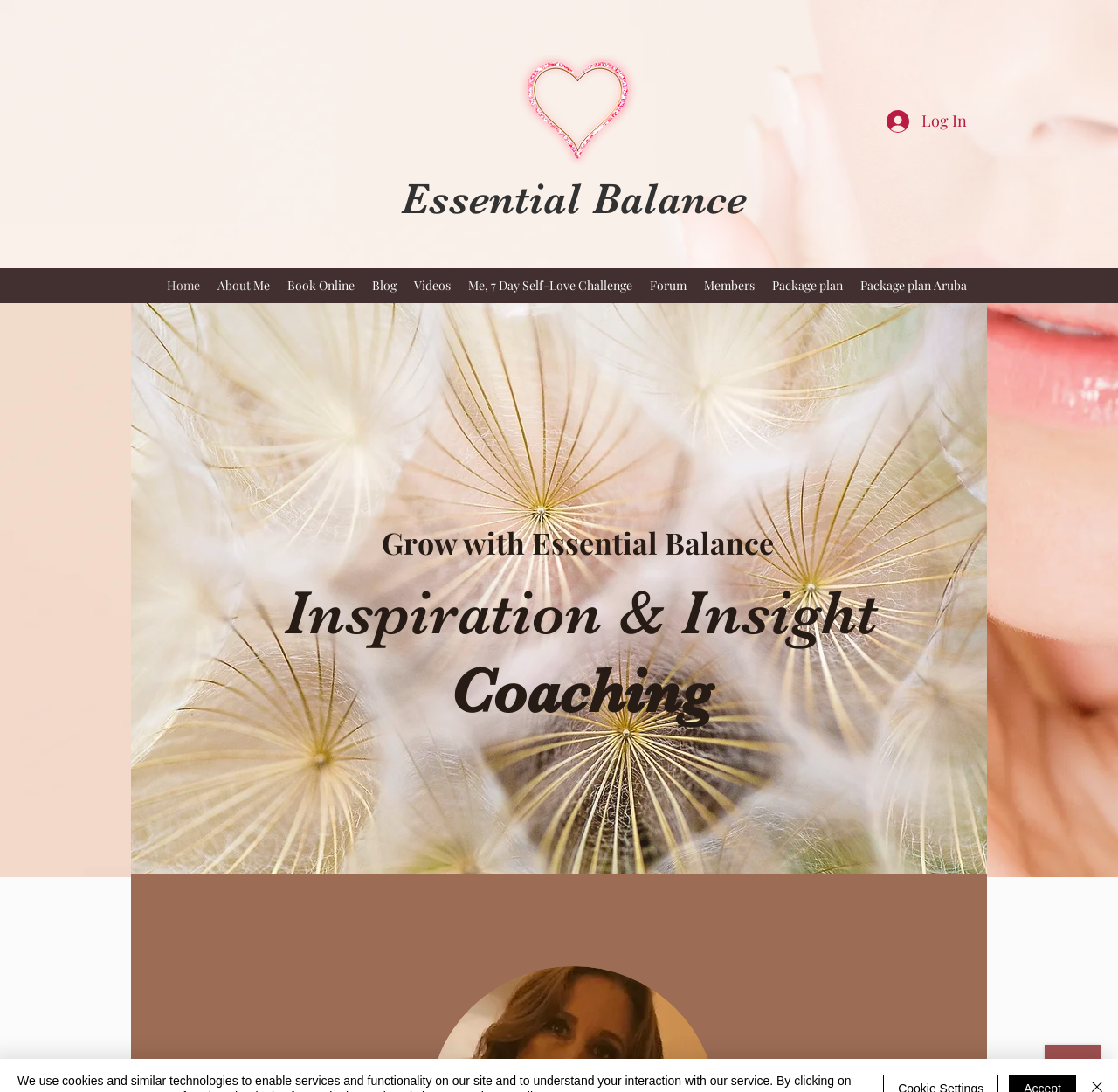Given the description of the UI element: "Package plan Aruba", predict the bounding box coordinates in the form of [left, top, right, bottom], with each value being a float between 0 and 1.

[0.762, 0.25, 0.873, 0.274]